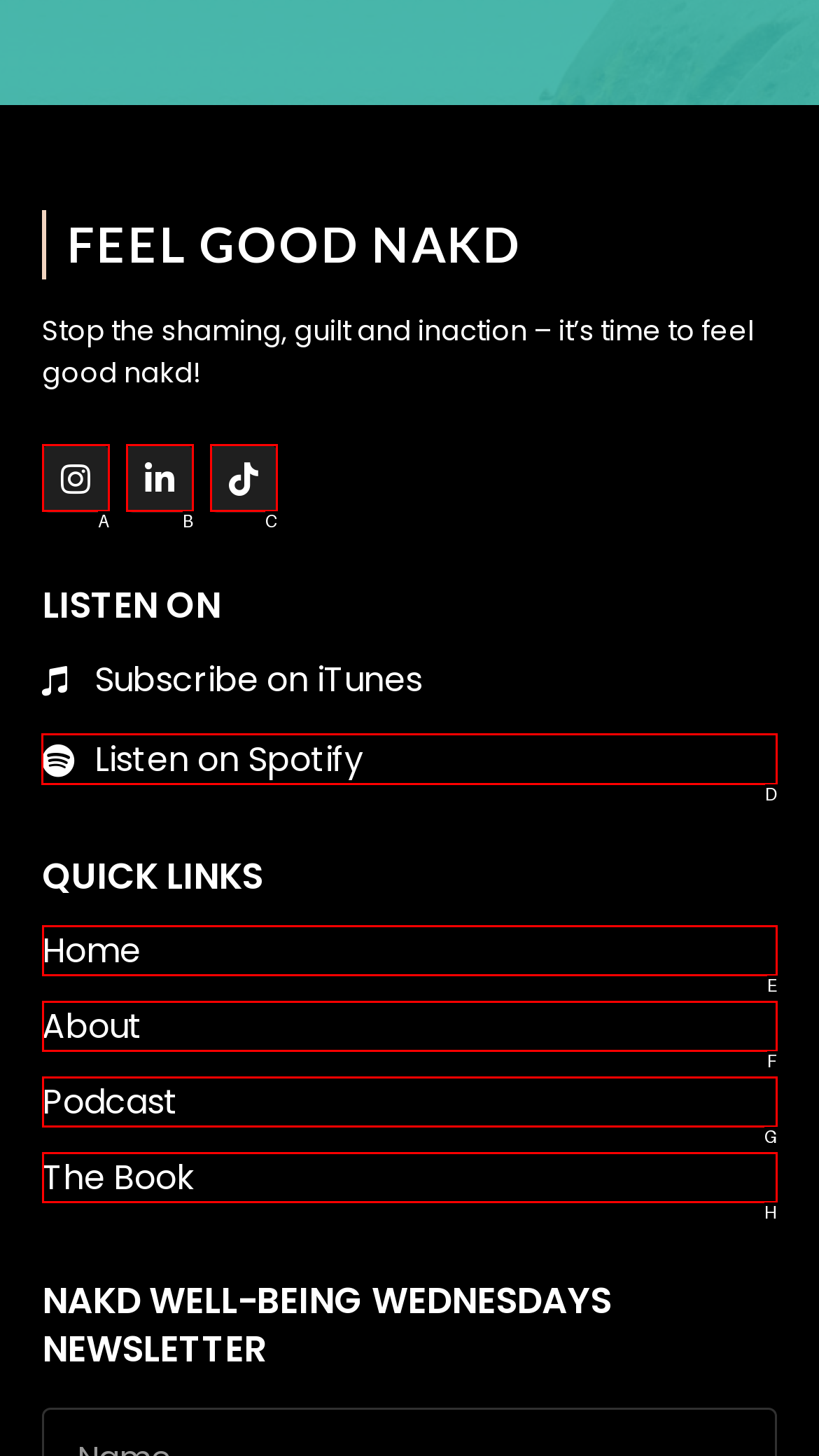Please indicate which HTML element should be clicked to fulfill the following task: Listen on Spotify. Provide the letter of the selected option.

D